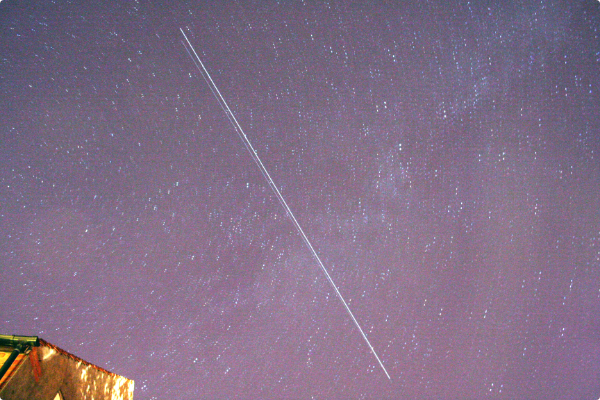What is the purple background in the image?
Please provide a single word or phrase answer based on the image.

The night sky